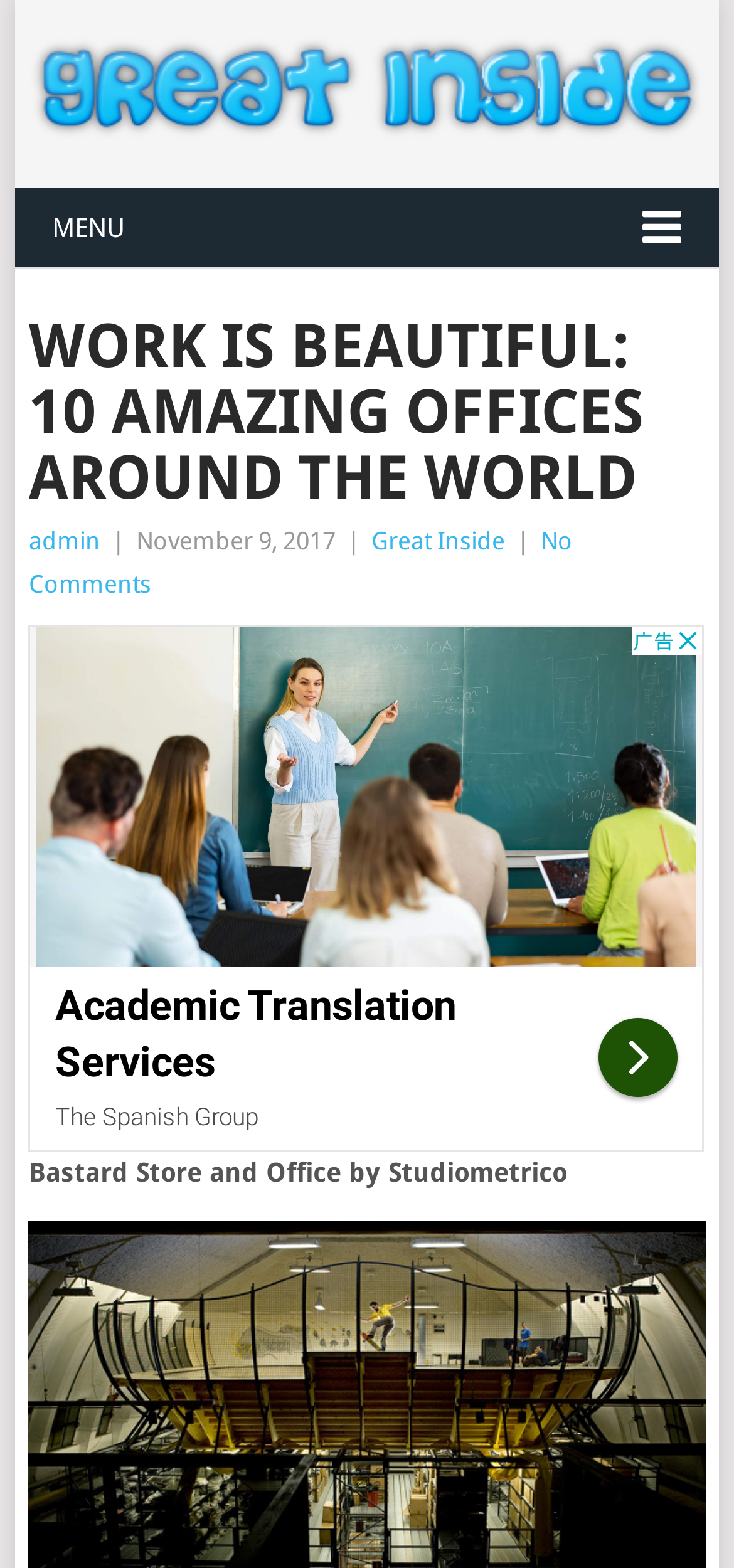Using the description "Primary Menu", predict the bounding box of the relevant HTML element.

None